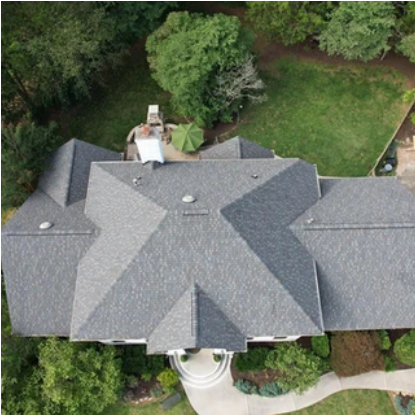Respond to the following query with just one word or a short phrase: 
What is the purpose of the image?

To showcase quality craftsmanship